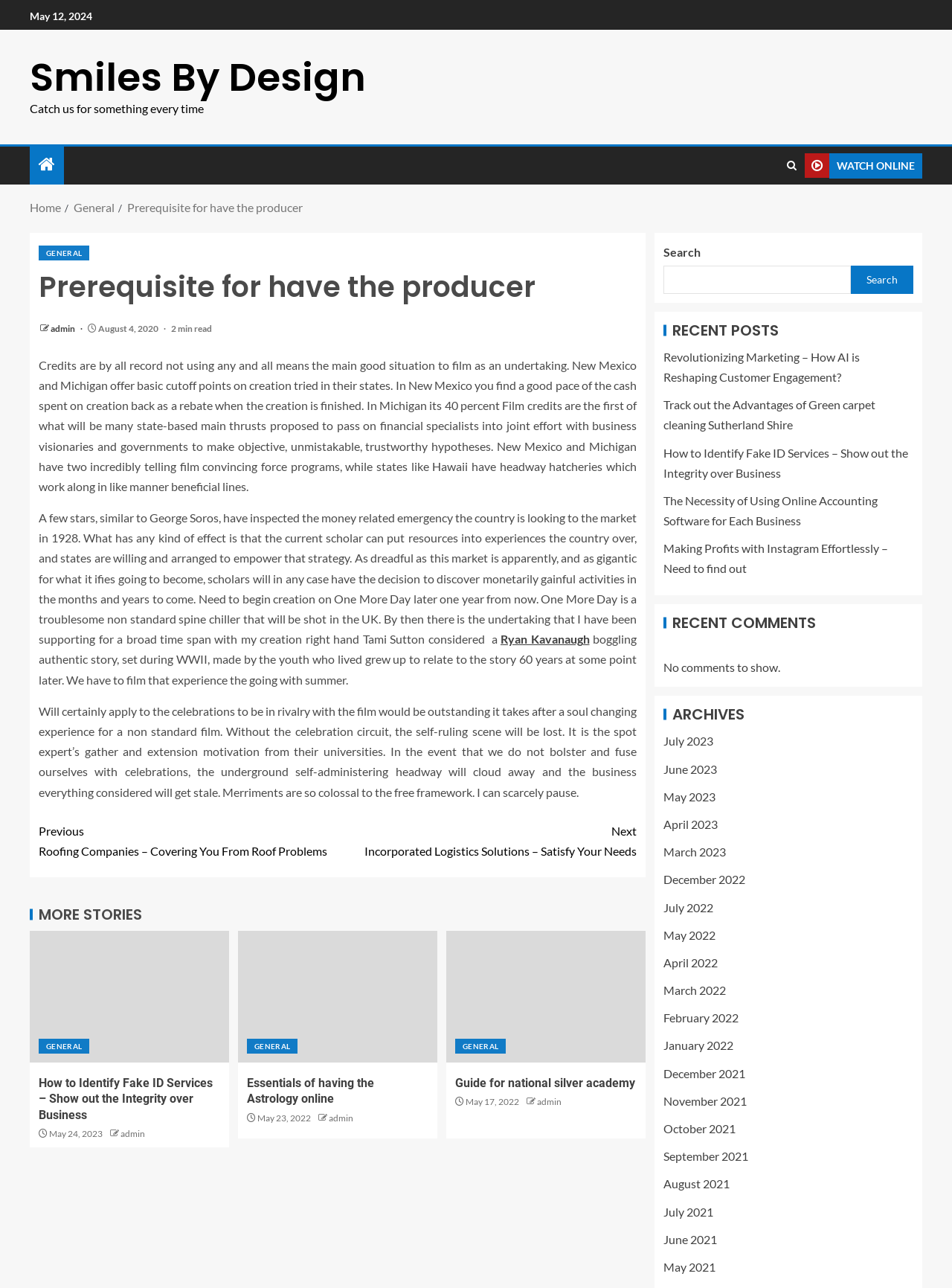Could you locate the bounding box coordinates for the section that should be clicked to accomplish this task: "Search for something".

[0.688, 0.181, 0.969, 0.235]